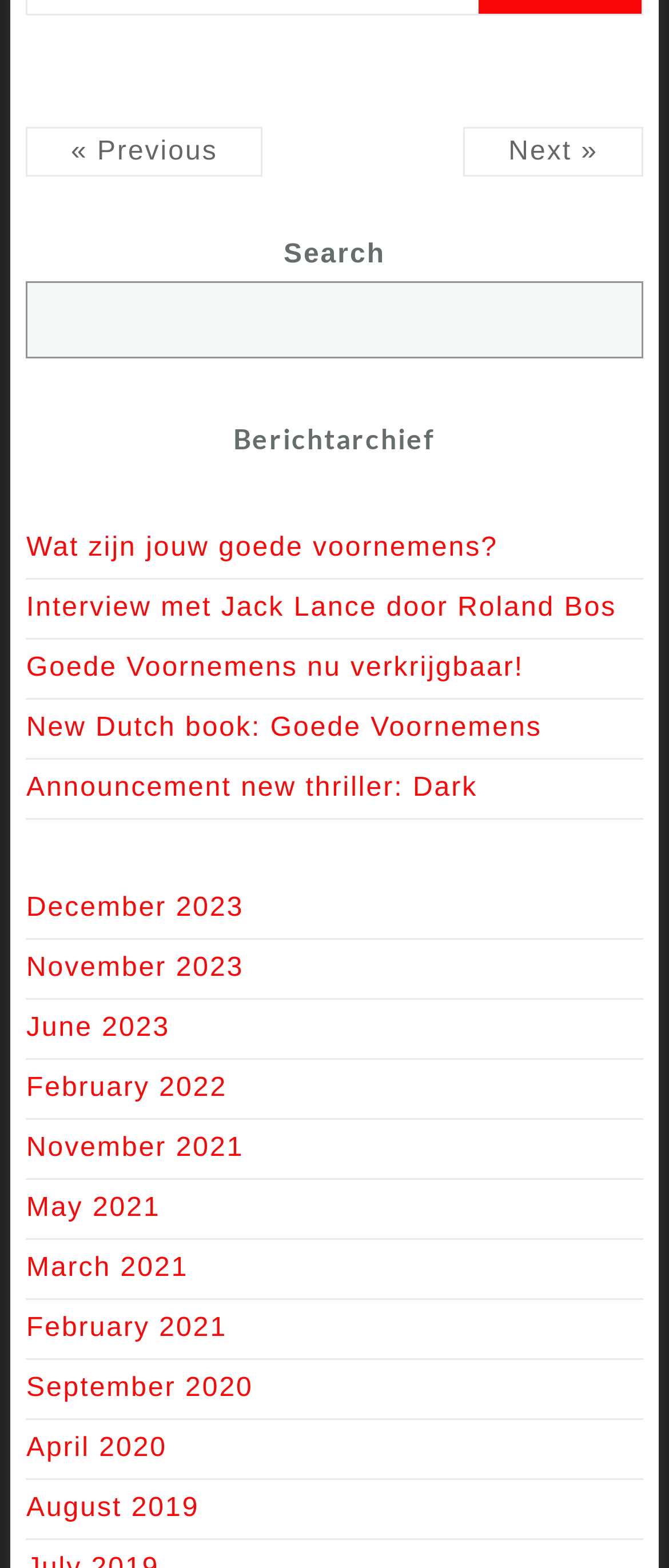Identify the bounding box coordinates for the UI element described as follows: « Previous. Use the format (top-left x, top-left y, bottom-right x, bottom-right y) and ensure all values are floating point numbers between 0 and 1.

[0.039, 0.081, 0.392, 0.112]